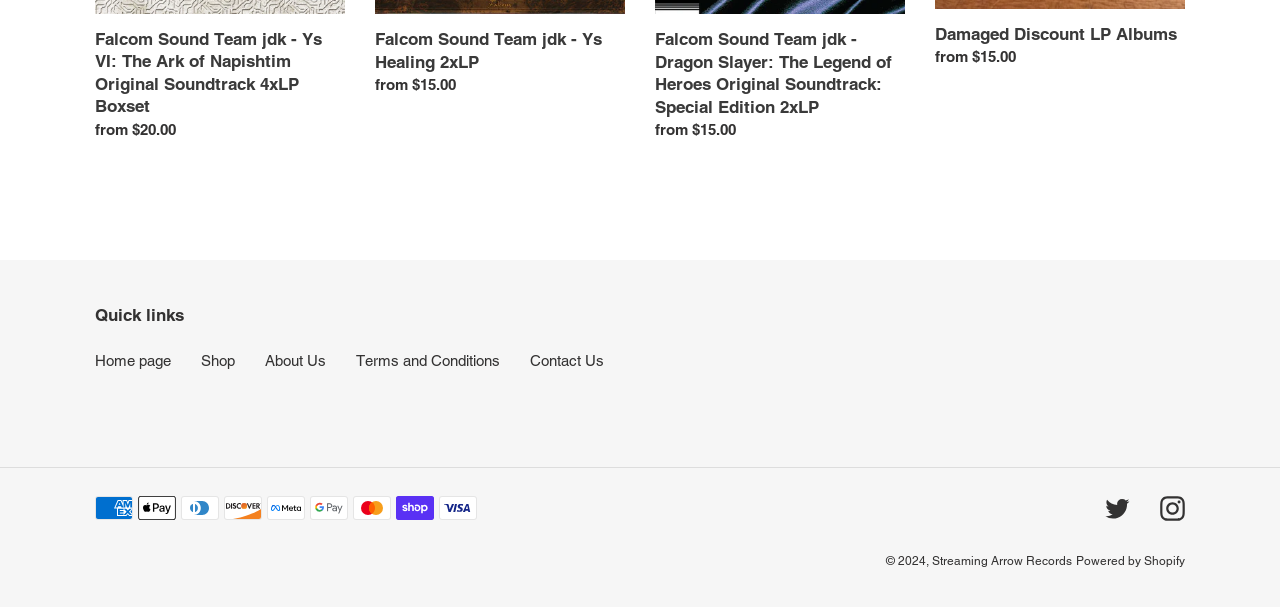Please identify the bounding box coordinates of the area I need to click to accomplish the following instruction: "Go to Shop".

[0.157, 0.58, 0.184, 0.608]